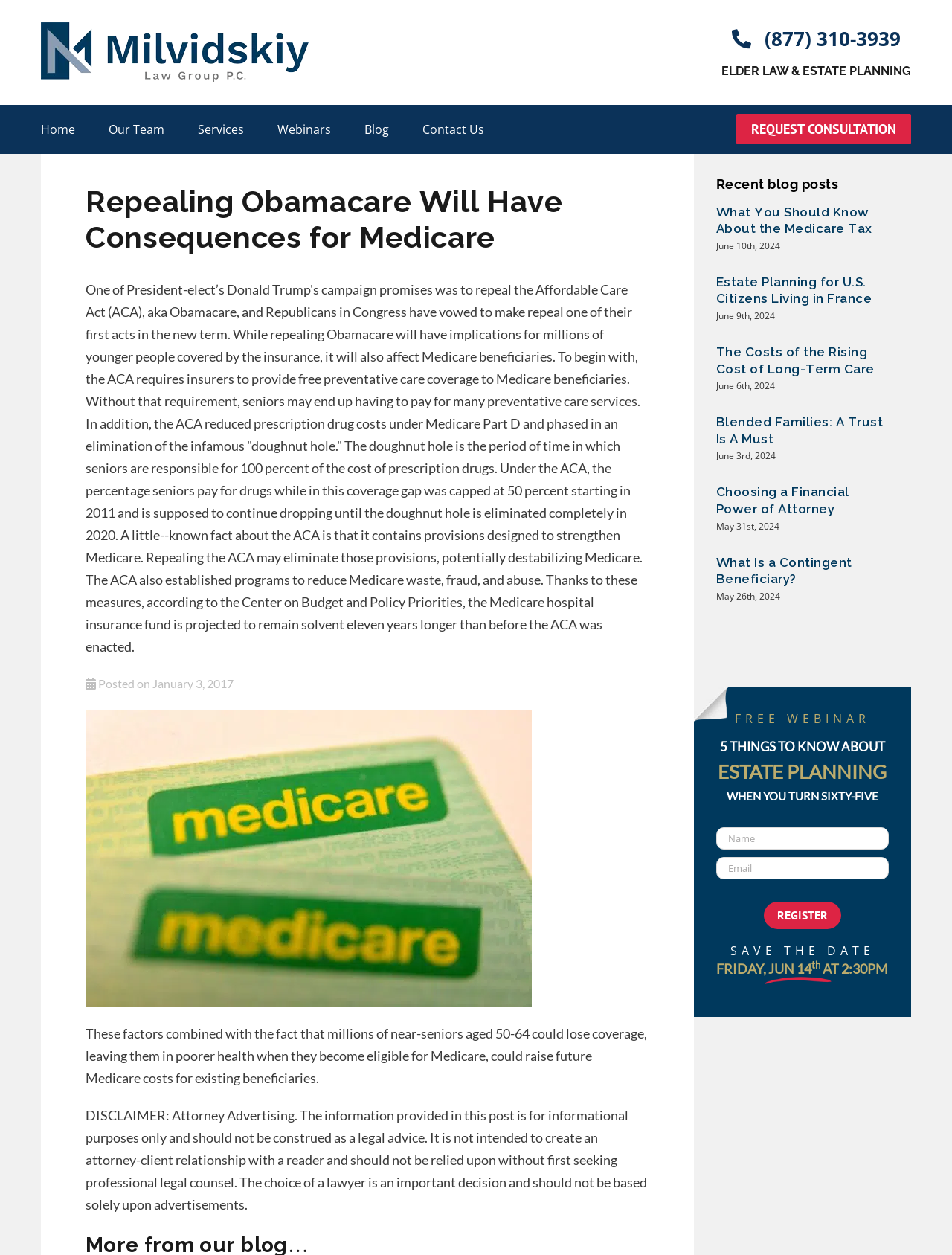What is the phone number to contact the law group?
Please elaborate on the answer to the question with detailed information.

The phone number to contact the law group is located at the top right corner of the webpage, represented by the icon '' and the text '(877) 310-3939'.